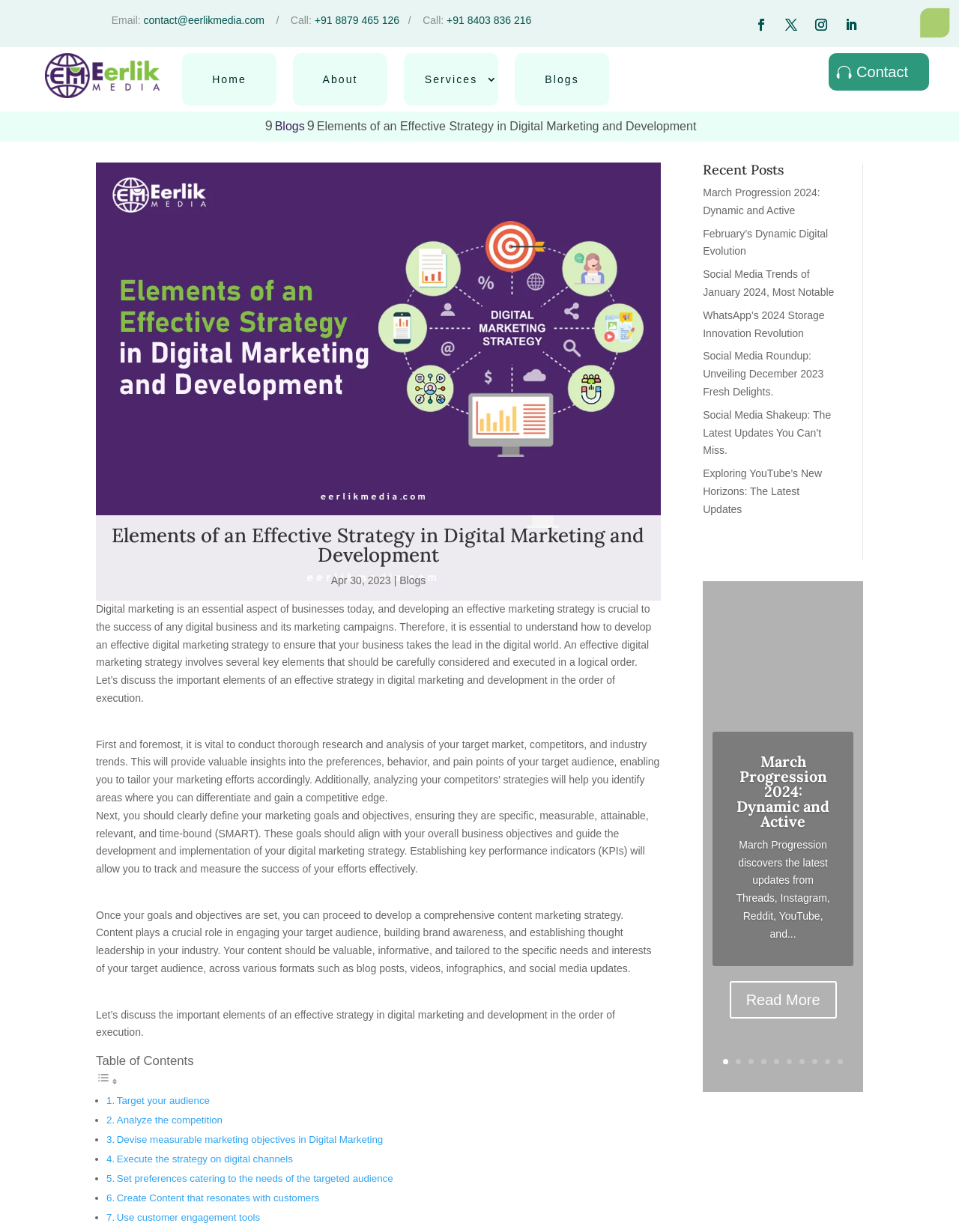Refer to the image and provide a thorough answer to this question:
How many recent posts are listed?

I counted the number of recent posts listed under the 'Recent Posts' section, and there are 6 posts listed, including 'March Progression 2024: Dynamic and Active', 'February’s Dynamic Digital Evolution', and so on.